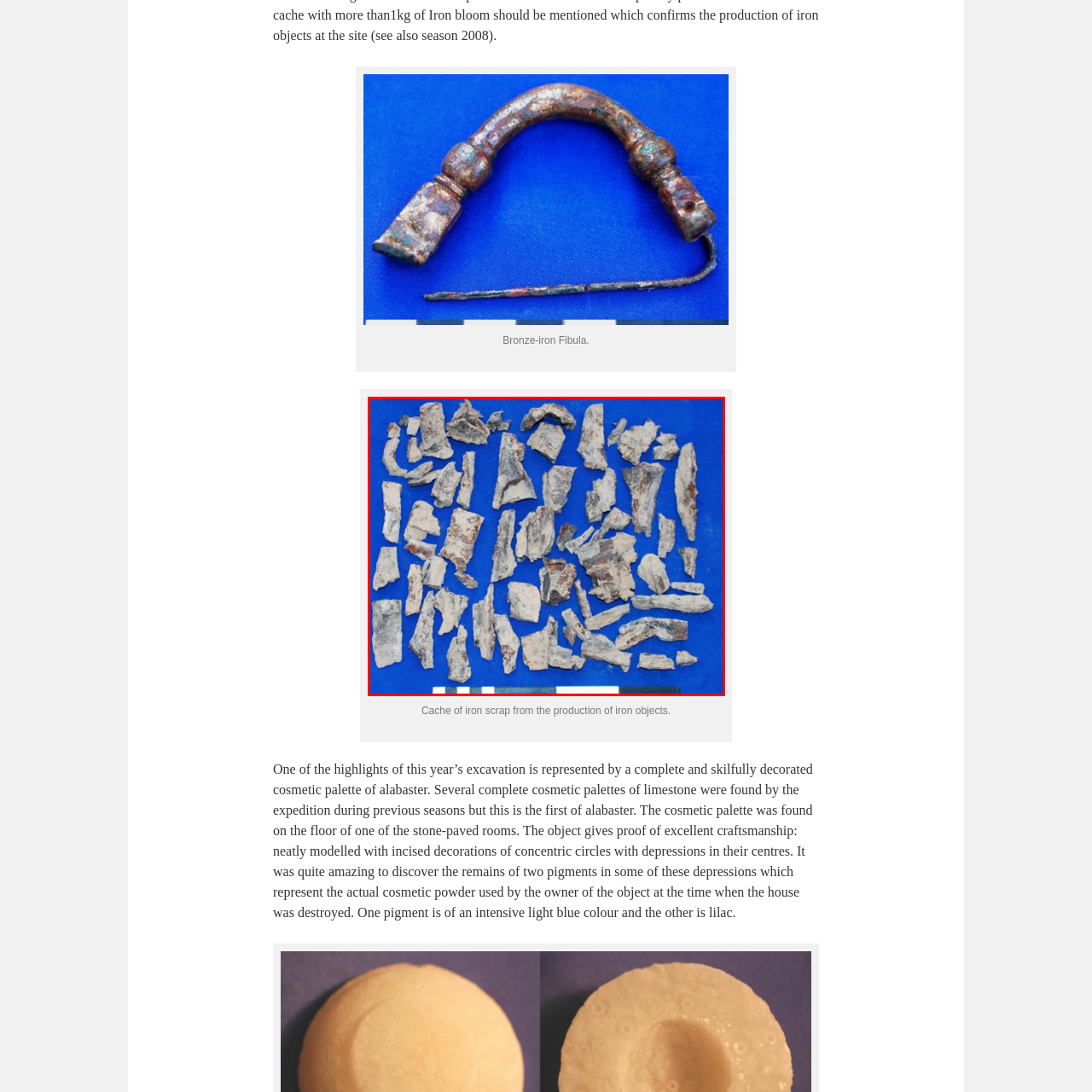What are the fragments in the image?
Inspect the image within the red bounding box and answer concisely using one word or a short phrase.

iron scrap